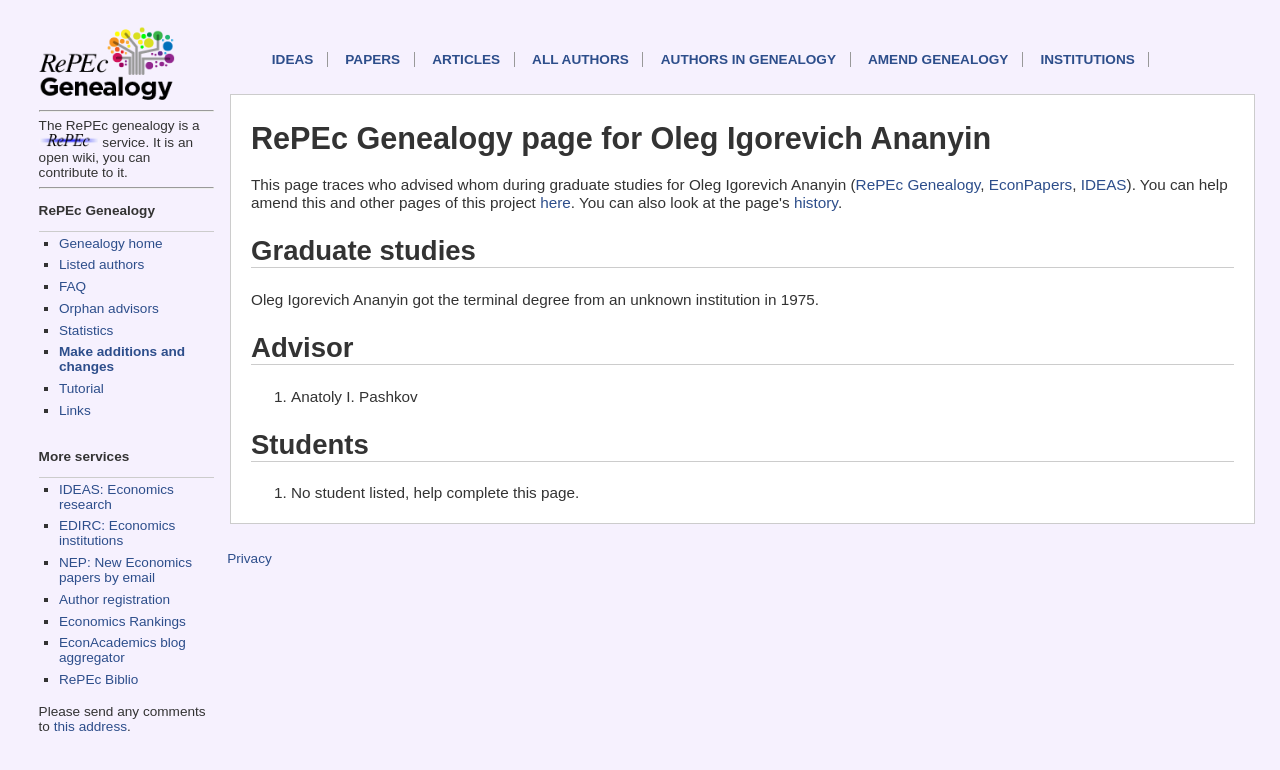Please identify the bounding box coordinates of the element I need to click to follow this instruction: "Click Genealogy home".

[0.03, 0.118, 0.143, 0.137]